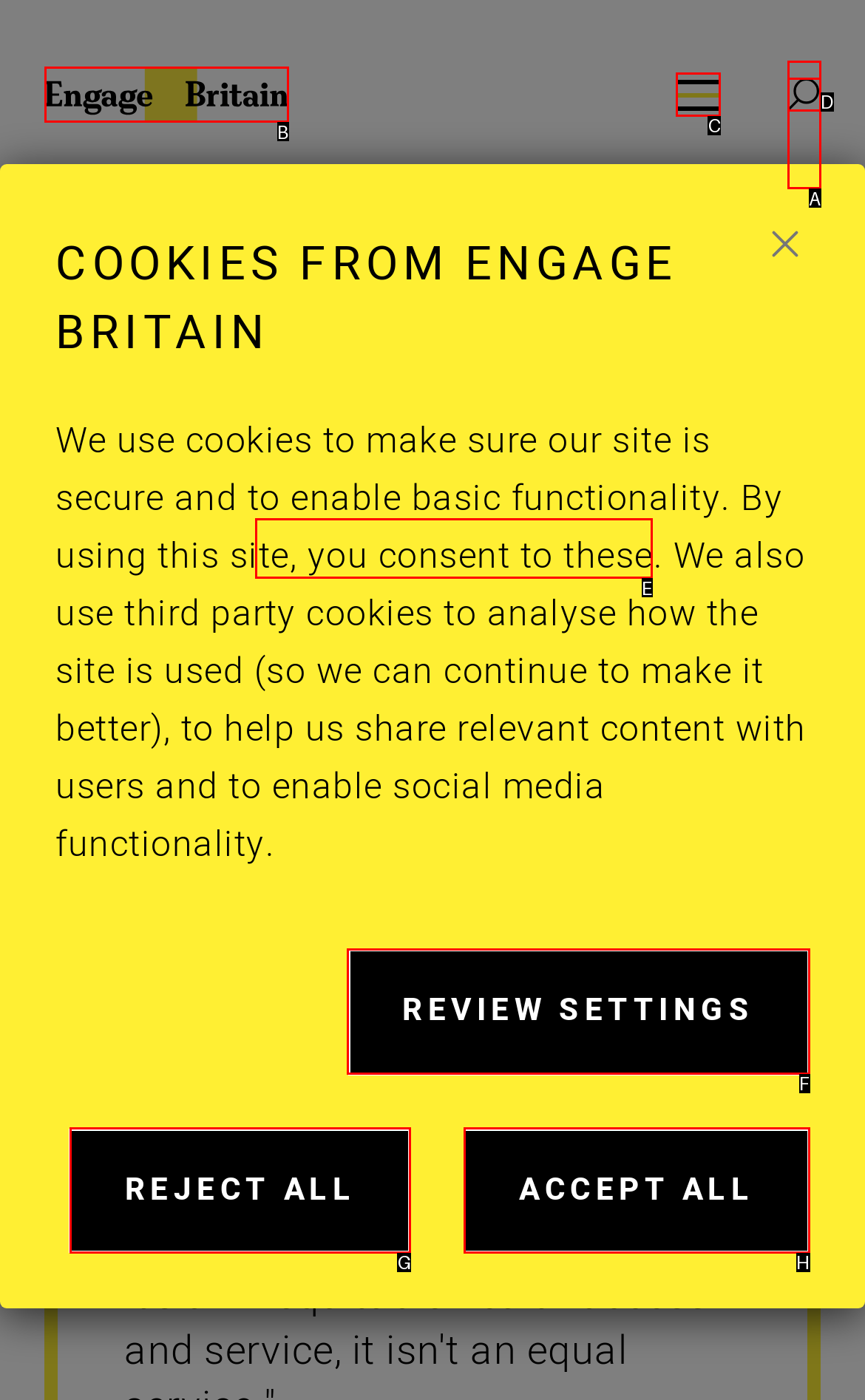Determine which HTML element to click for this task: Open menu Provide the letter of the selected choice.

C